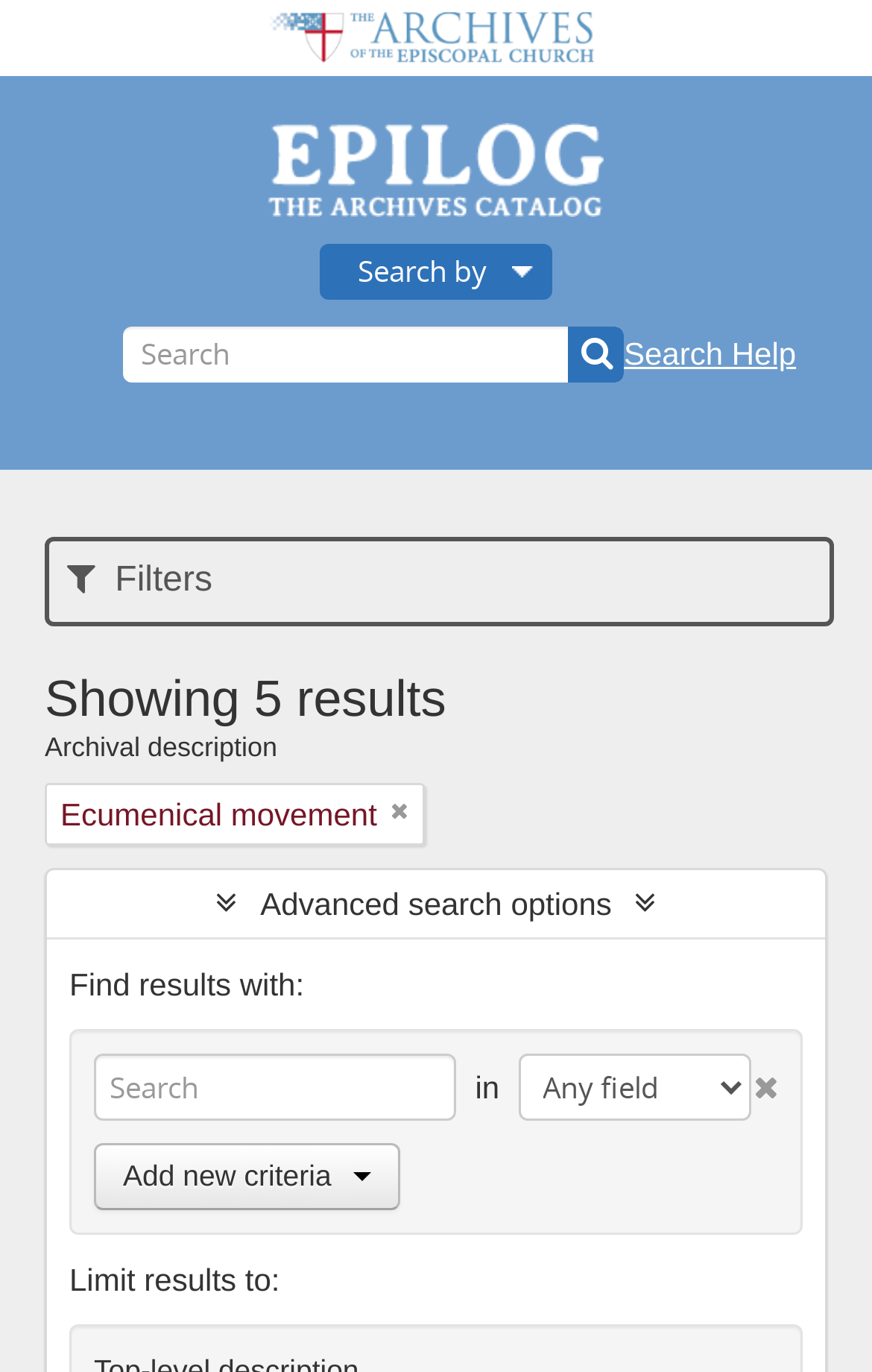What is the text of the link that allows users to add new search criteria?
Look at the screenshot and respond with one word or a short phrase.

Add new criteria